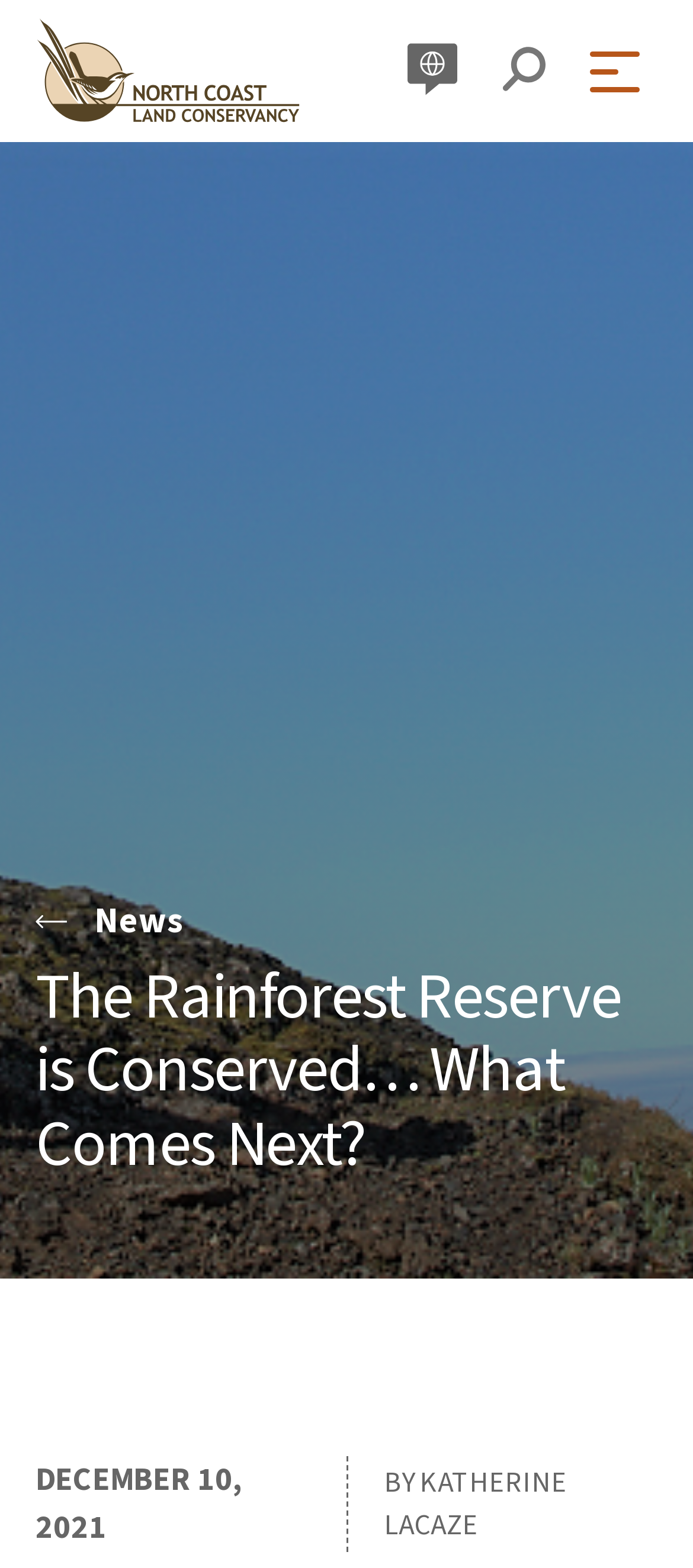Identify the webpage's primary heading and generate its text.

The Rainforest Reserve is Conserved… What Comes Next?